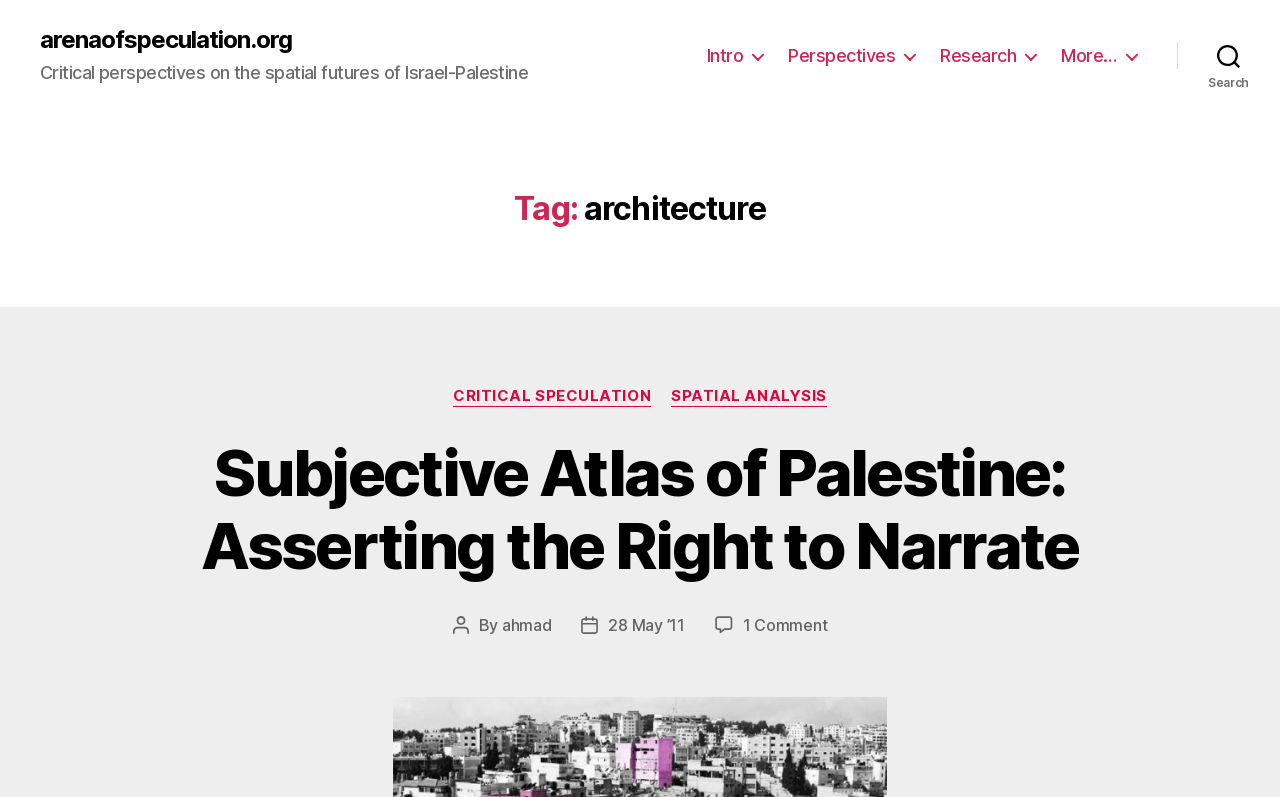Locate the bounding box coordinates of the UI element described by: "Intro". The bounding box coordinates should consist of four float numbers between 0 and 1, i.e., [left, top, right, bottom].

[0.552, 0.056, 0.596, 0.083]